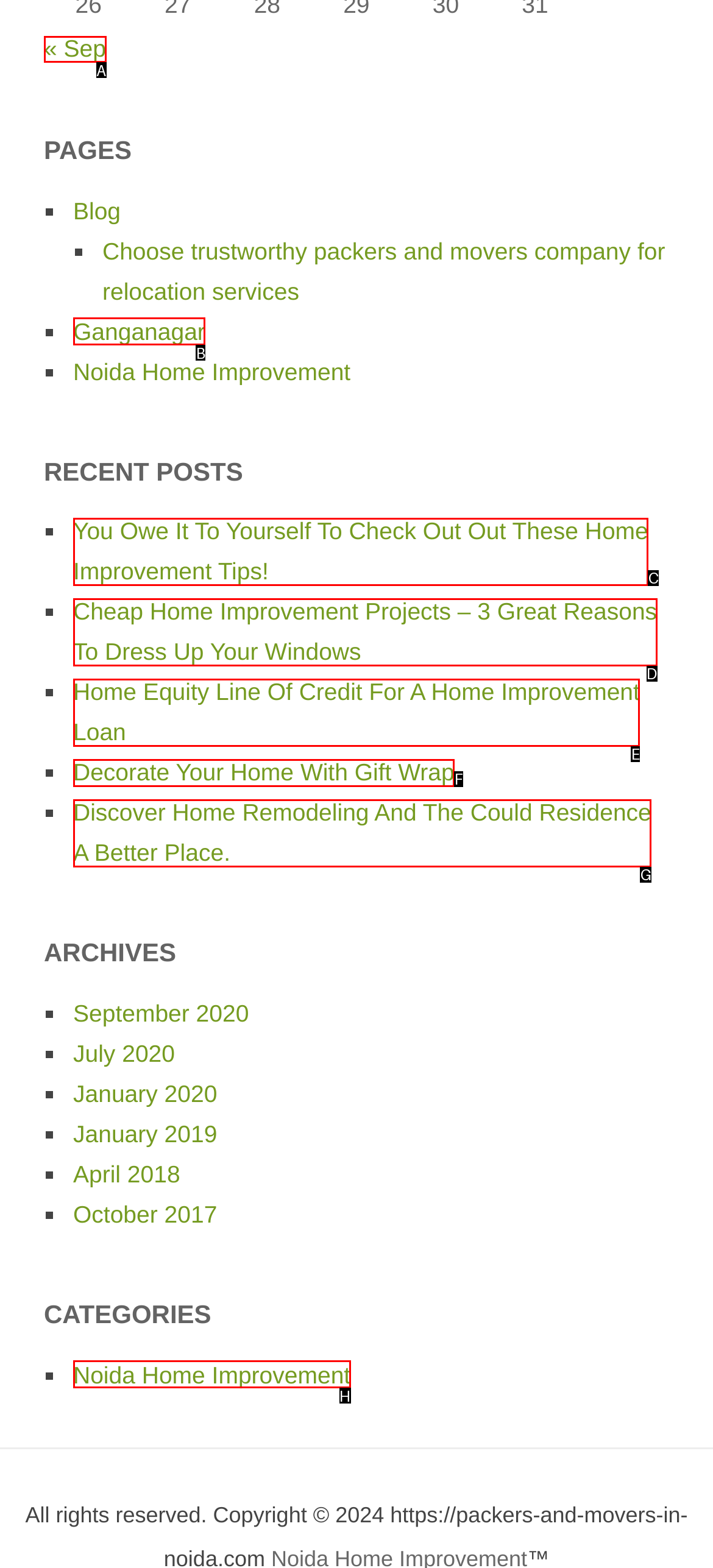Tell me which one HTML element I should click to complete the following instruction: Go to previous month
Answer with the option's letter from the given choices directly.

A